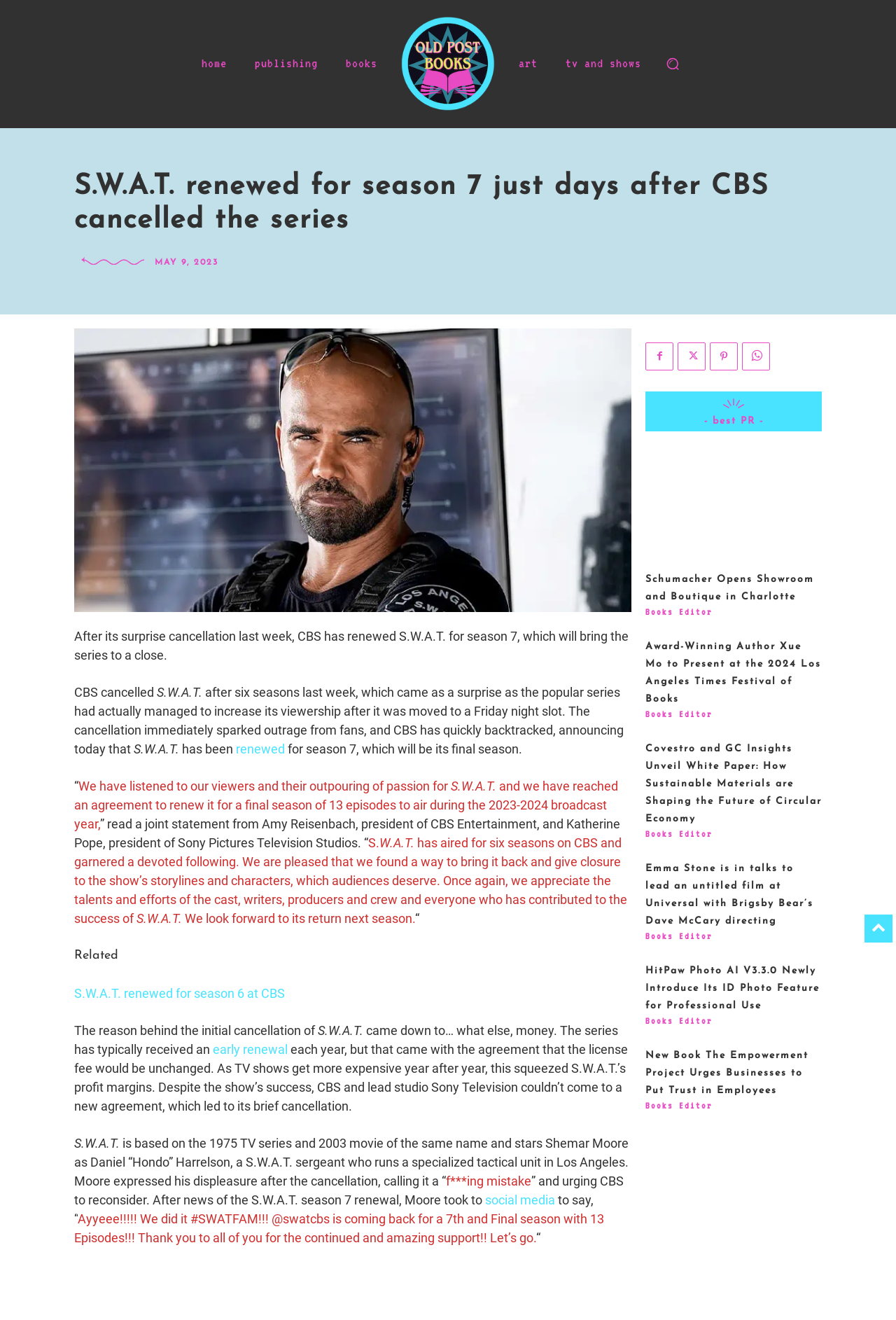Refer to the screenshot and give an in-depth answer to this question: What is the name of the character played by Shemar Moore in S.W.A.T.?

I found the answer by reading the text in the article, specifically the part that says '...stars Shemar Moore as Daniel “Hondo” Harrelson, a S.W.A.T. sergeant...'.